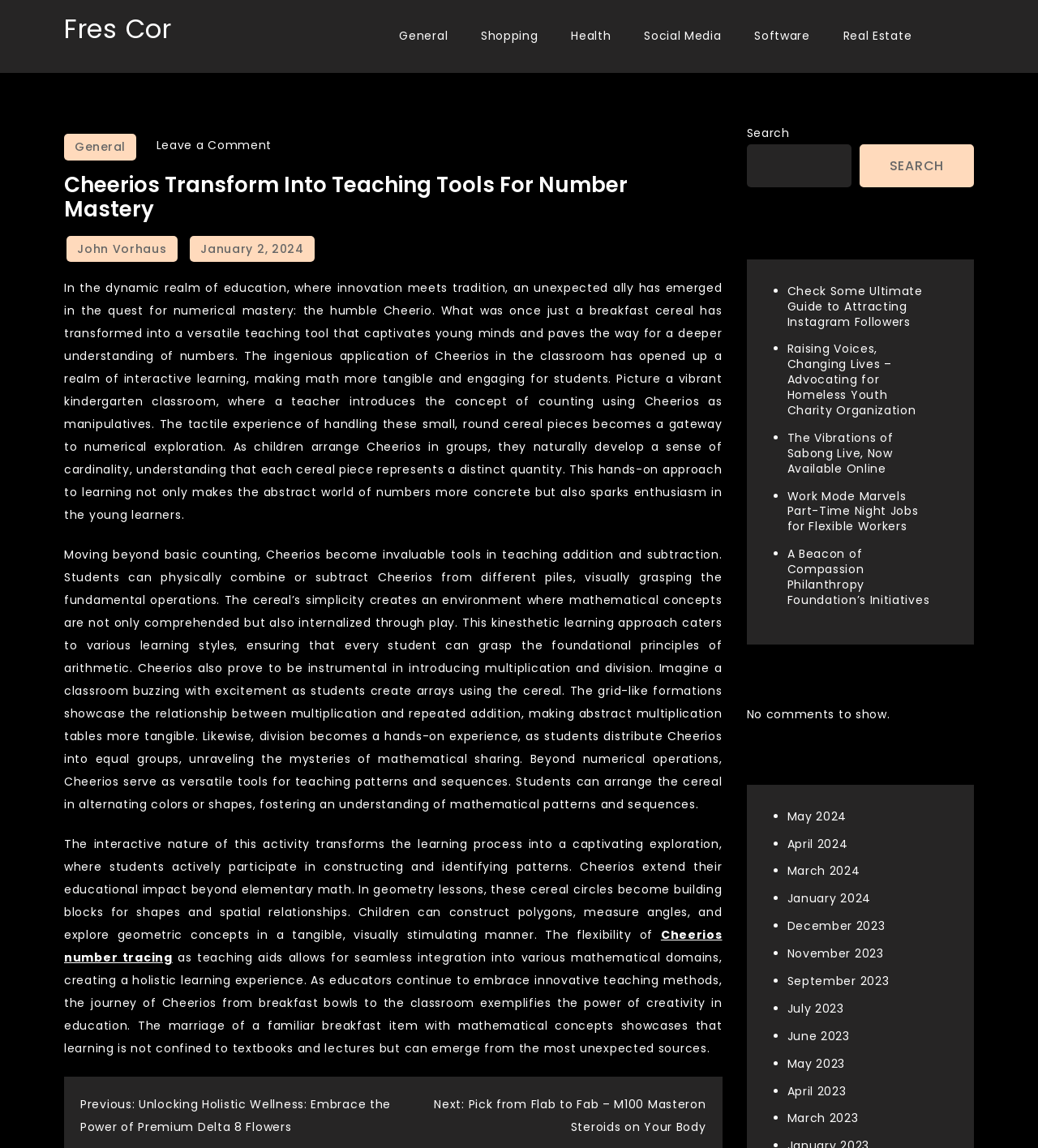Offer an extensive depiction of the webpage and its key elements.

This webpage is an article titled "Cheerios Transform into Teaching Tools for Number Mastery" by Fres Cor. At the top, there are several links to different categories, including "General", "Shopping", "Health", "Social Media", "Software", and "Real Estate". Below these links, there is a header with the article title, followed by a brief description of the article.

The main content of the article is divided into several paragraphs, which discuss how Cheerios can be used as a teaching tool for number mastery. The text explains how Cheerios can be used to teach counting, addition, subtraction, multiplication, and division, as well as patterns and sequences. The article also mentions how Cheerios can be used to teach geometry and spatial relationships.

On the right side of the page, there is a search bar with a button labeled "Search". Below the search bar, there are several headings, including "Recent Posts", "Recent Comments", and "Archives". Under "Recent Posts", there are several links to other articles, including "Check Some Ultimate Guide to Attracting Instagram Followers" and "Raising Voices, Changing Lives – Advocating for Homeless Youth Charity Organization". Under "Recent Comments", it is stated that there are no comments to show. Under "Archives", there are links to different months, including May 2024, April 2024, and January 2024.

At the bottom of the page, there are links to previous and next posts, titled "Unlocking Holistic Wellness: Embrace the Power of Premium Delta 8 Flowers" and "Pick from Flab to Fab – M100 Masteron Steroids on Your Body", respectively.